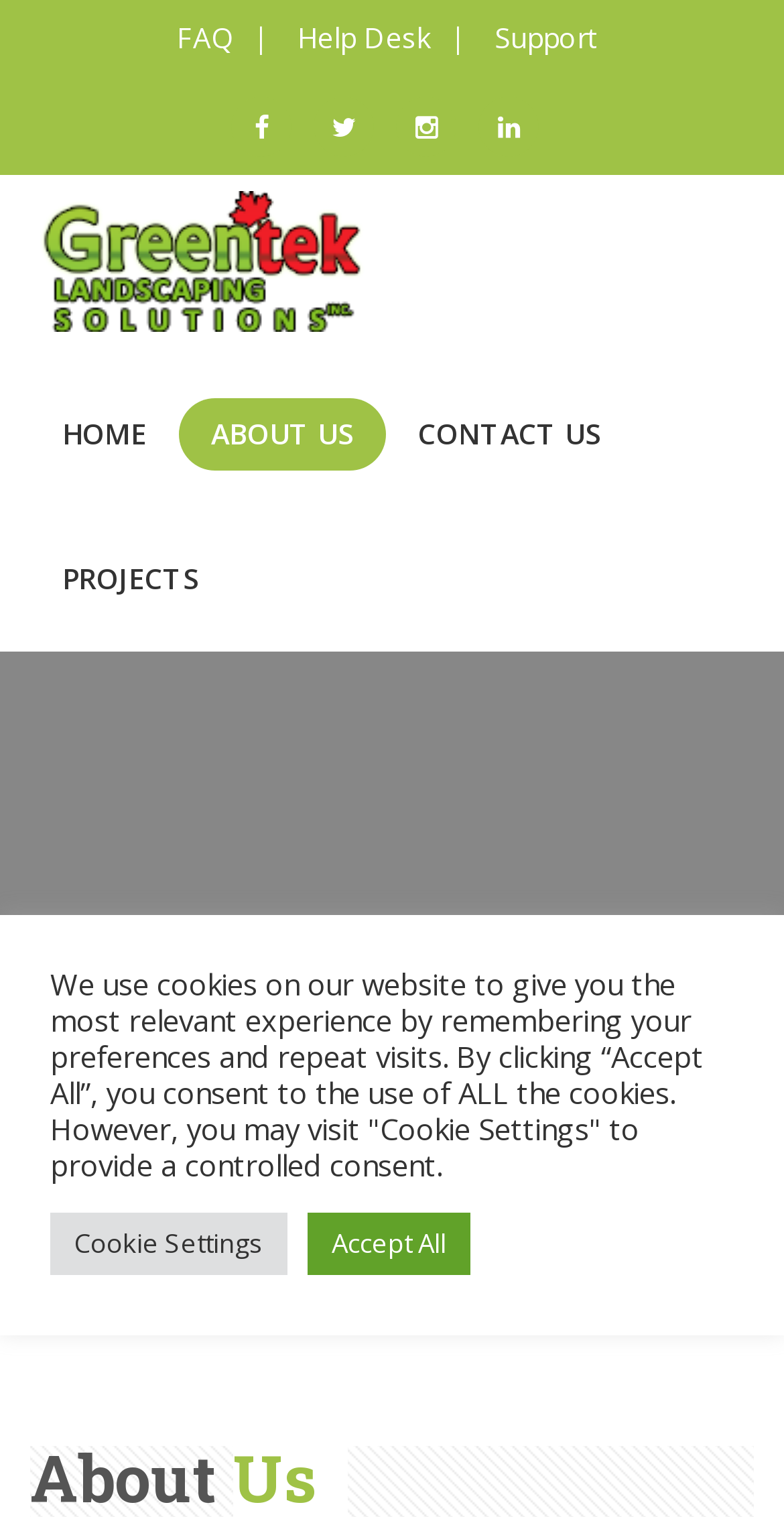Please provide a brief answer to the following inquiry using a single word or phrase:
What are the main sections of the website?

HOME, ABOUT US, CONTACT US, PROJECTS